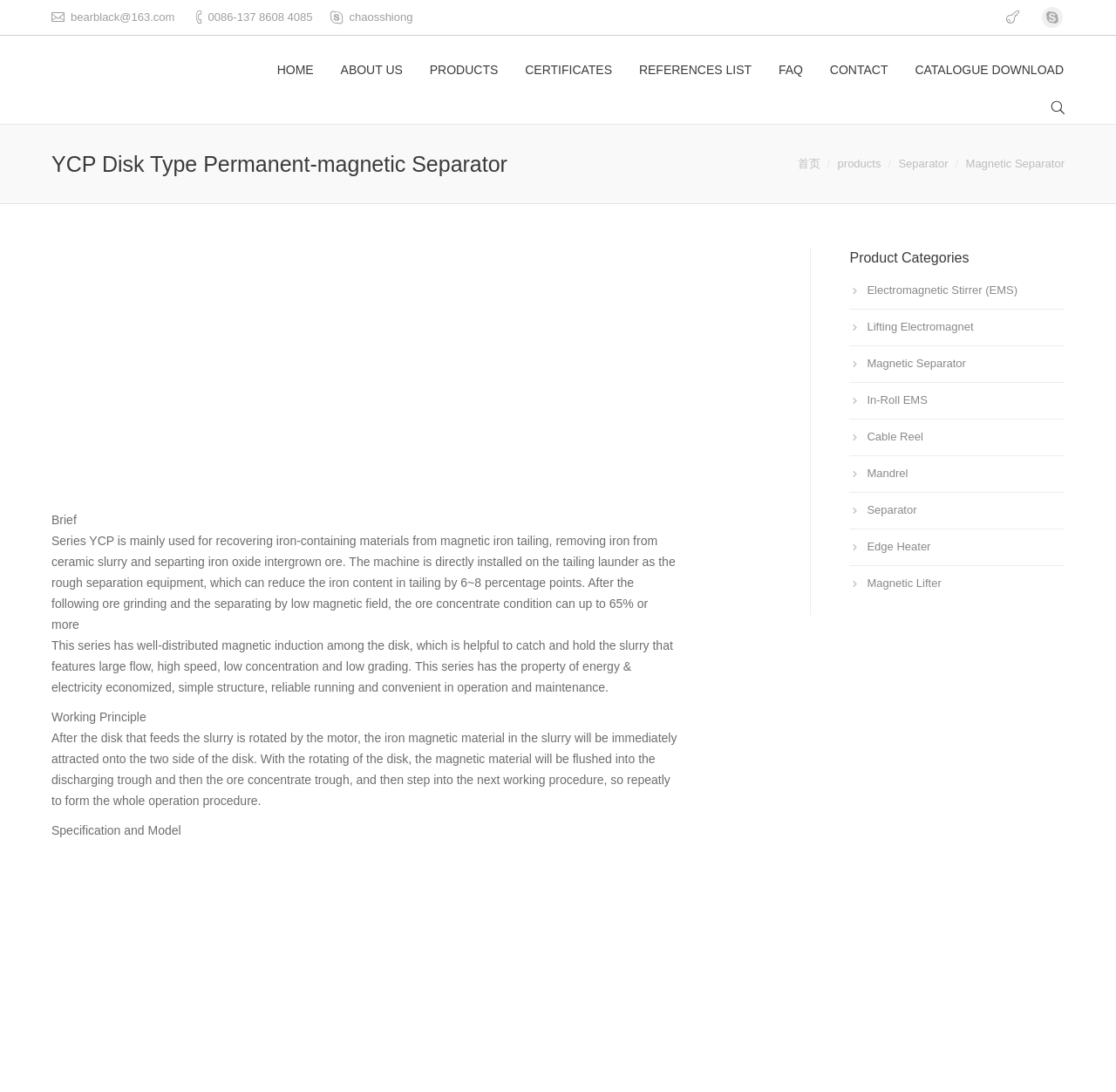Specify the bounding box coordinates of the area that needs to be clicked to achieve the following instruction: "Click the HOME link".

[0.247, 0.052, 0.282, 0.076]